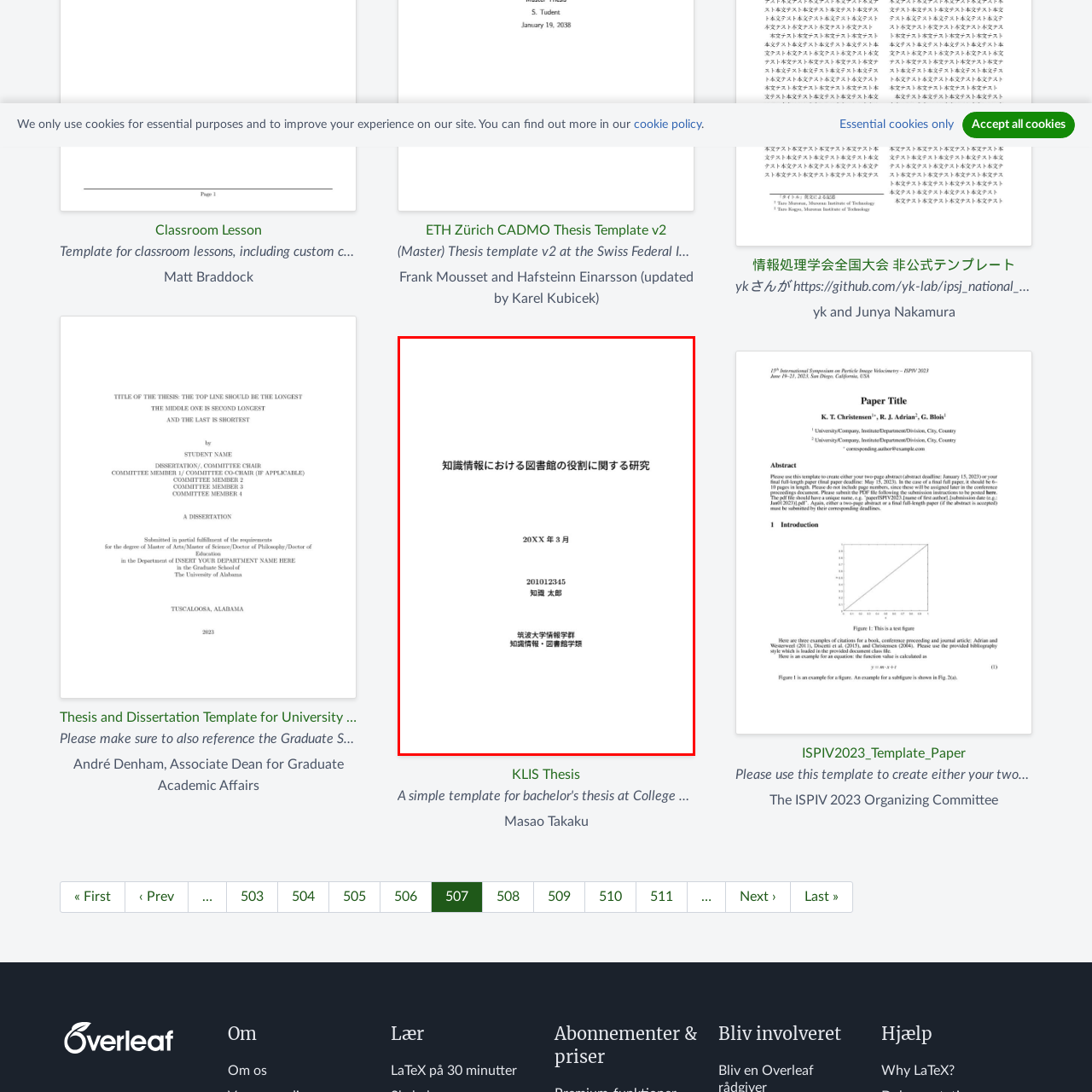Inspect the area marked by the red box and provide a short answer to the question: What is the name of the author of the document?

知頭 太郎